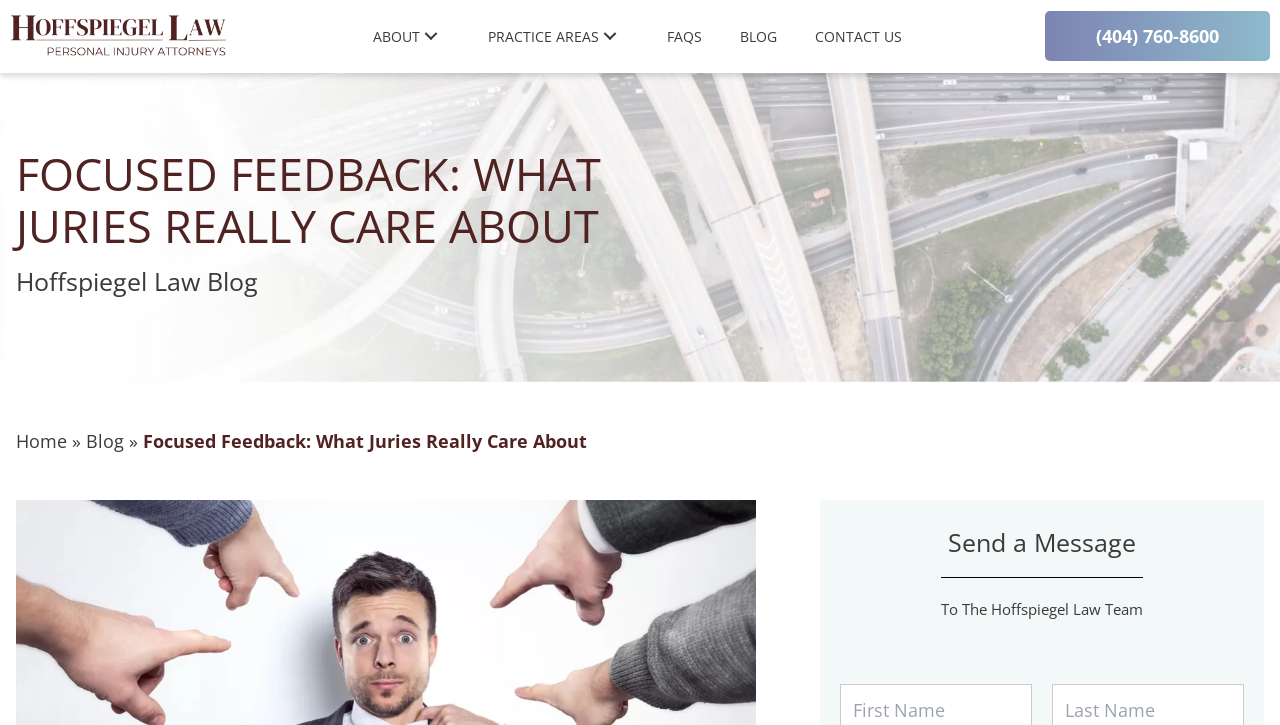Determine the bounding box coordinates of the element's region needed to click to follow the instruction: "Go to the HOME page". Provide these coordinates as four float numbers between 0 and 1, formatted as [left, top, right, bottom].

None